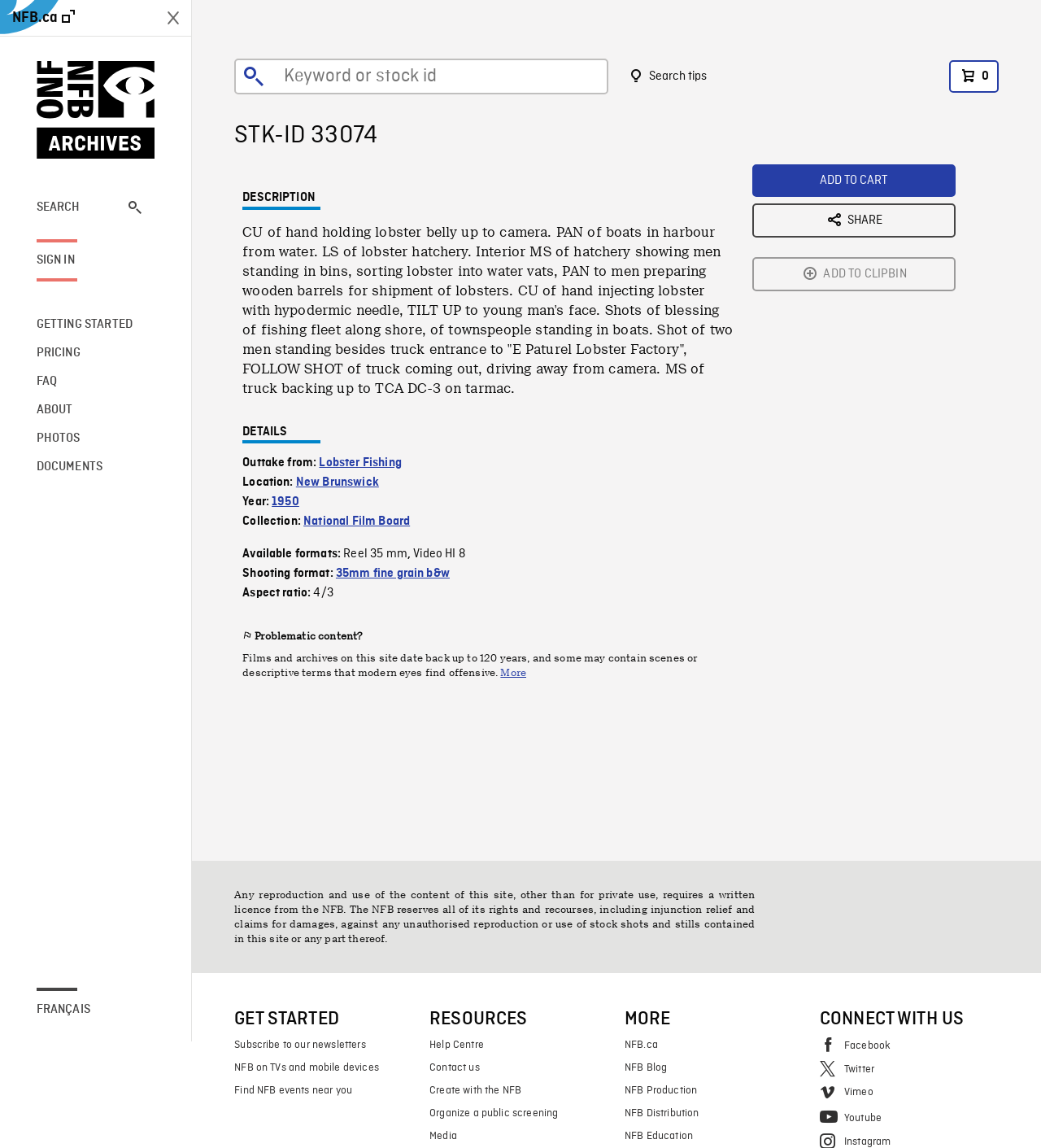Using the webpage screenshot, locate the HTML element that fits the following description and provide its bounding box: "name="q" placeholder="Keyword or stock id"".

[0.253, 0.057, 0.575, 0.077]